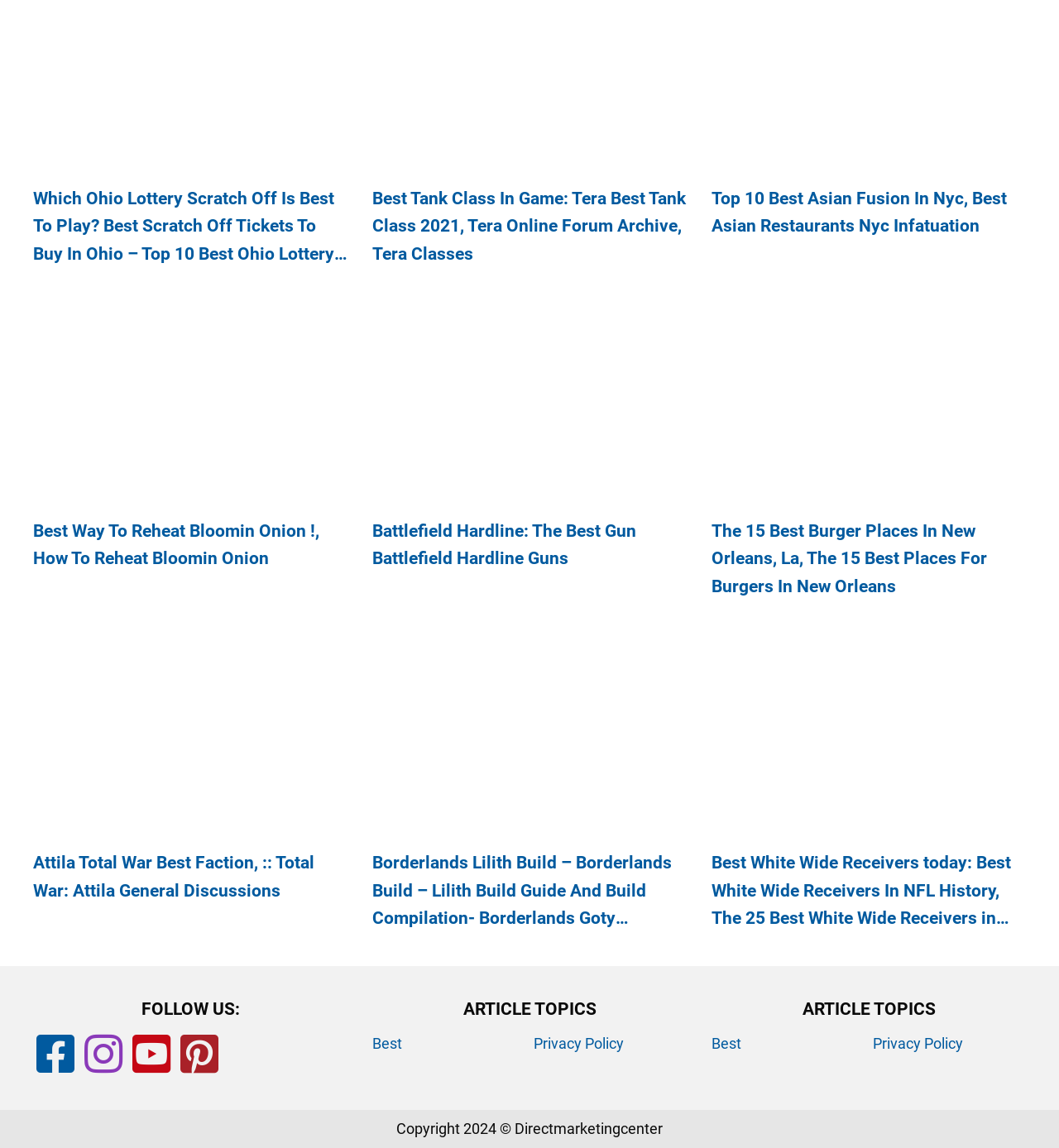Respond to the question below with a single word or phrase:
What is the topic of the first link?

Reheating Bloomin Onion